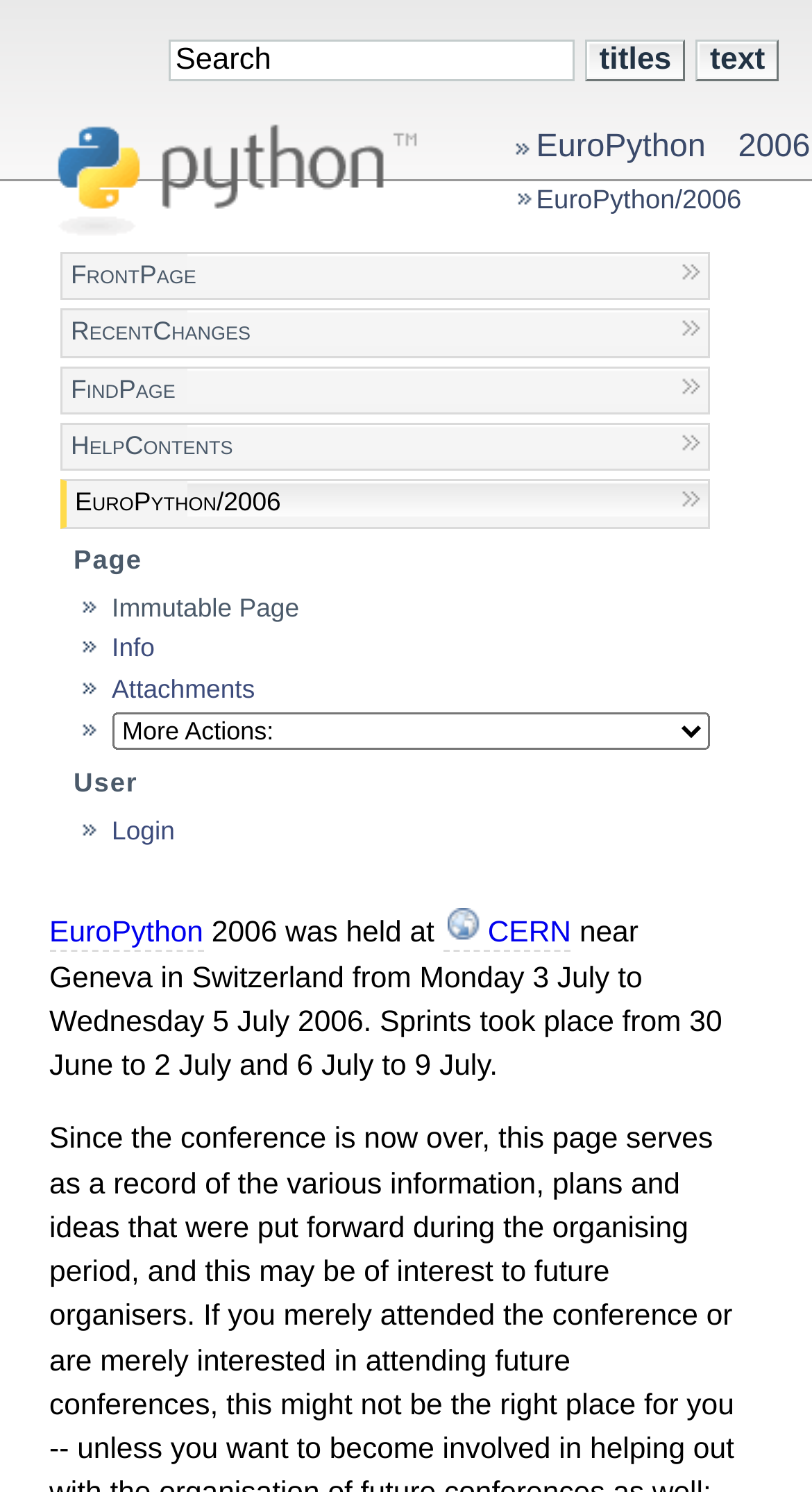What is the purpose of the 'Search' textbox?
Based on the screenshot, provide your answer in one word or phrase.

To search the wiki